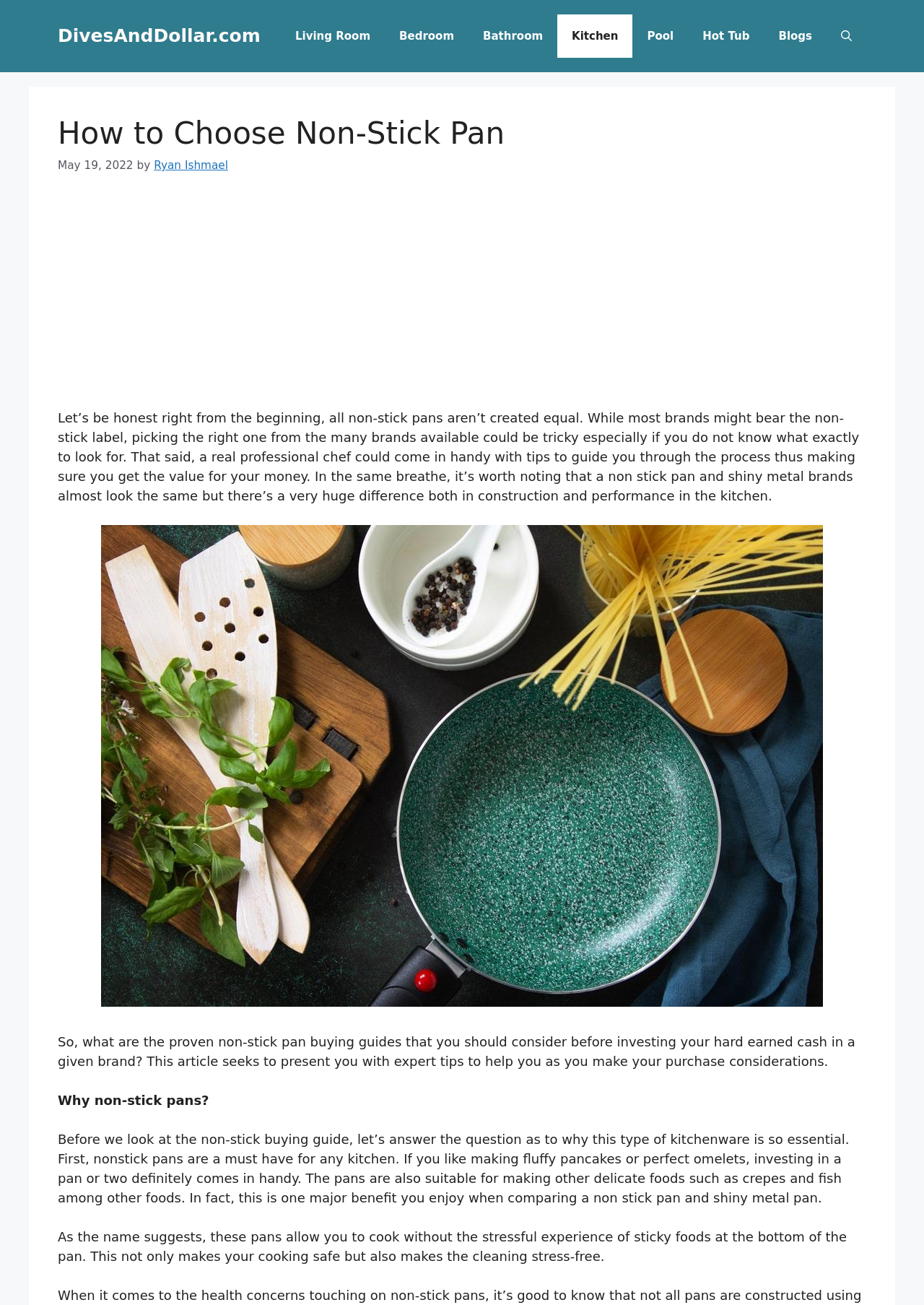What type of food can be cooked using non-stick pans?
Respond to the question with a well-detailed and thorough answer.

The article mentions that non-stick pans are suitable for making delicate foods such as fluffy pancakes, perfect omelets, crepes, and fish, among others.